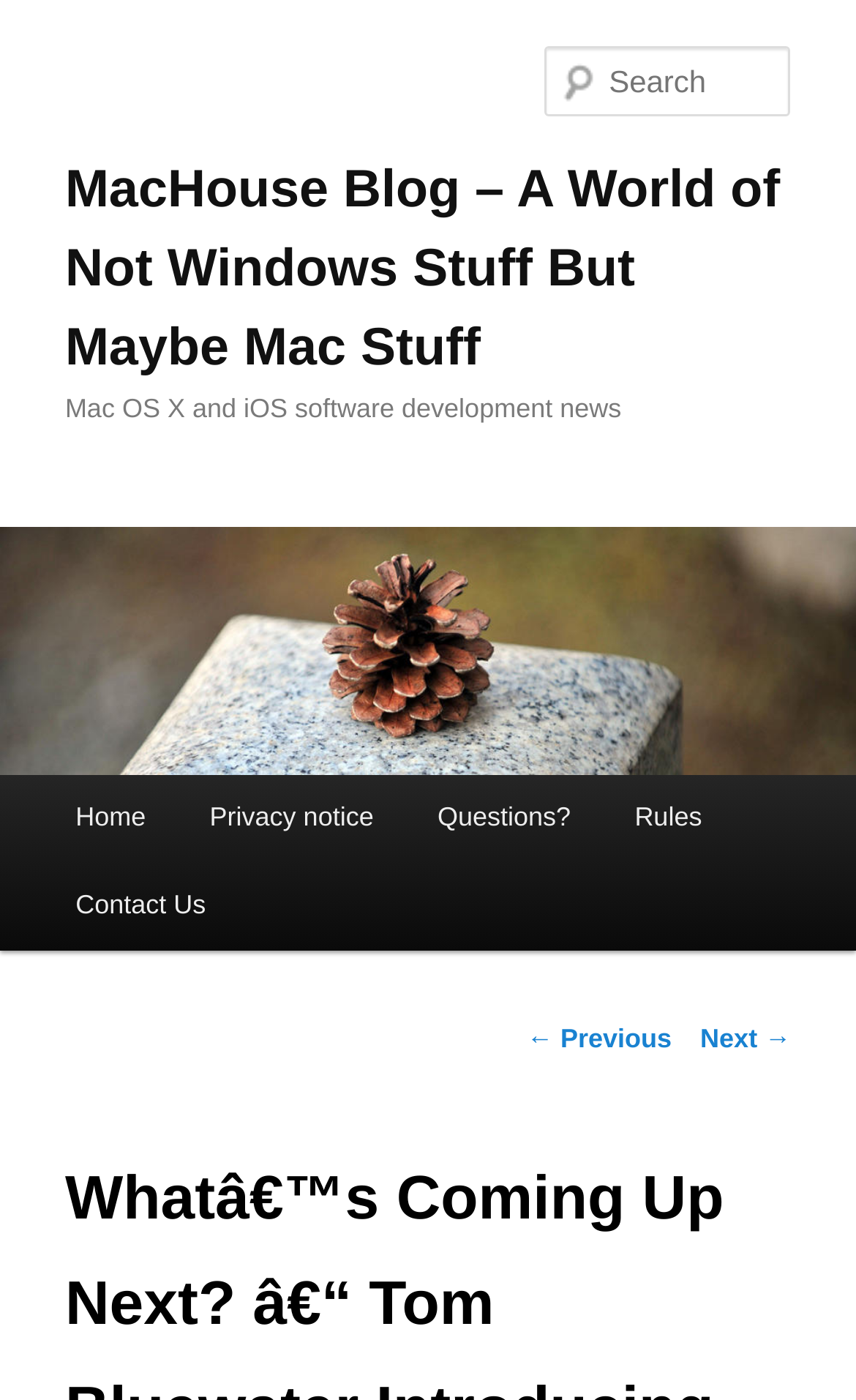What is the topic of the blog?
Respond to the question with a single word or phrase according to the image.

Mac OS X and iOS software development news